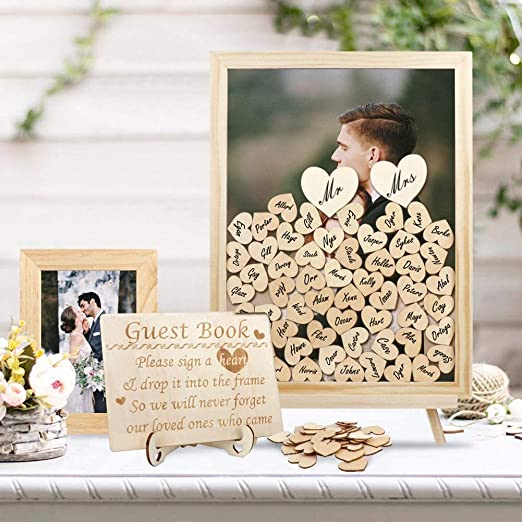What is the purpose of the wooden hearts?
Refer to the image and respond with a one-word or short-phrase answer.

For guests to leave their mark